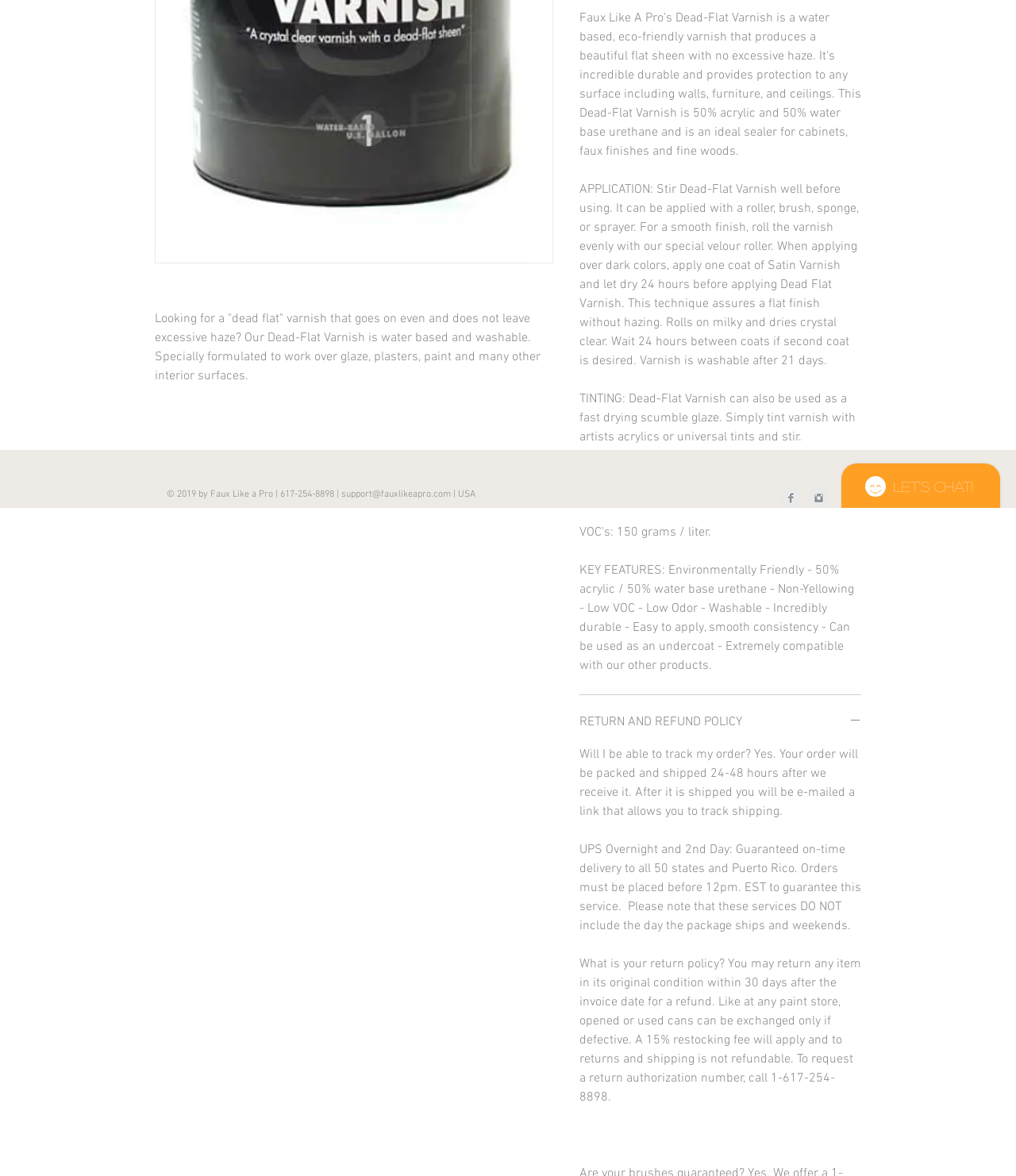Locate the UI element described as follows: "aria-label="Facebook Clean Grey"". Return the bounding box coordinates as four float numbers between 0 and 1 in the order [left, top, right, bottom].

[0.769, 0.415, 0.788, 0.432]